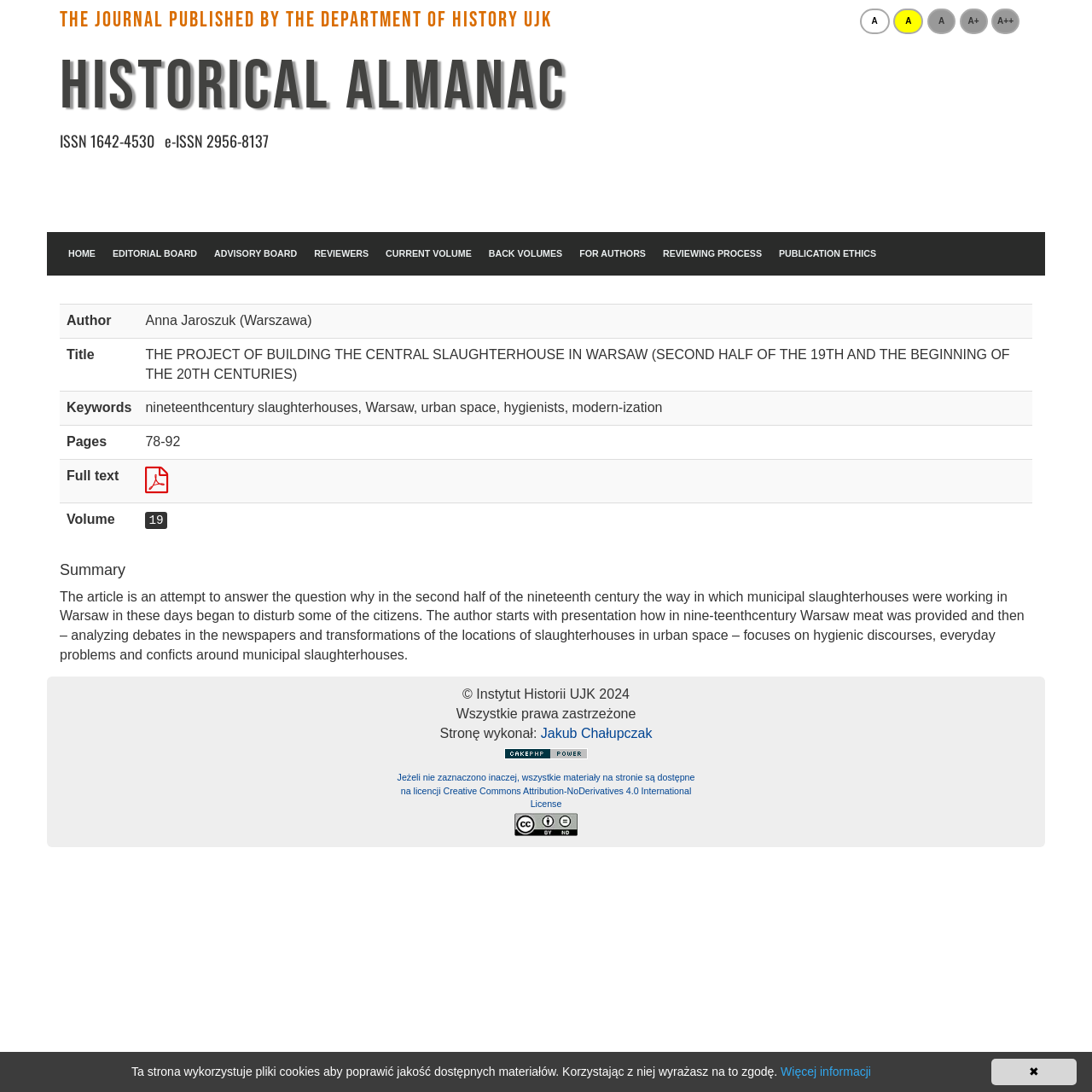Please identify the coordinates of the bounding box for the clickable region that will accomplish this instruction: "Explore the resources".

None